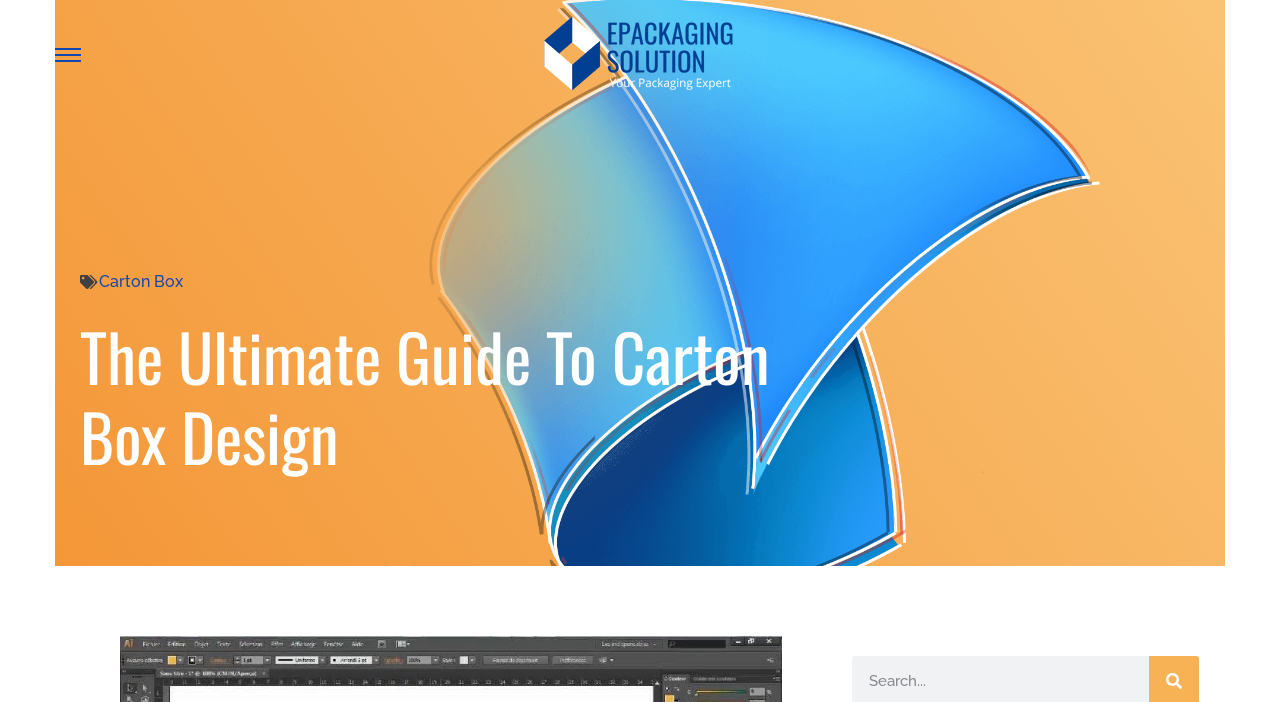Identify the webpage's primary heading and generate its text.

The Ultimate Guide To Carton Box Design